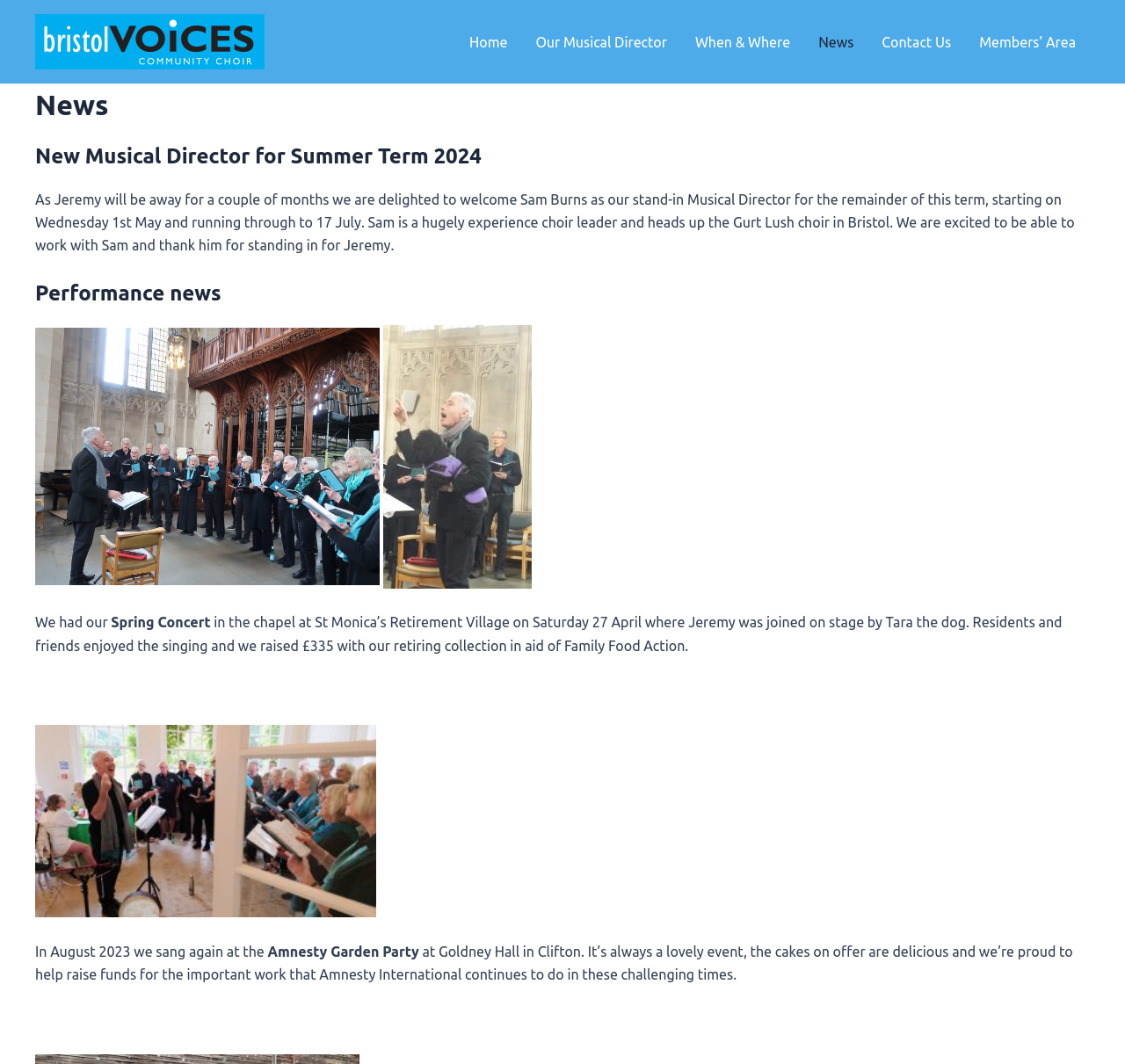What is the name of the choir leader?
Look at the screenshot and respond with a single word or phrase.

Sam Burns